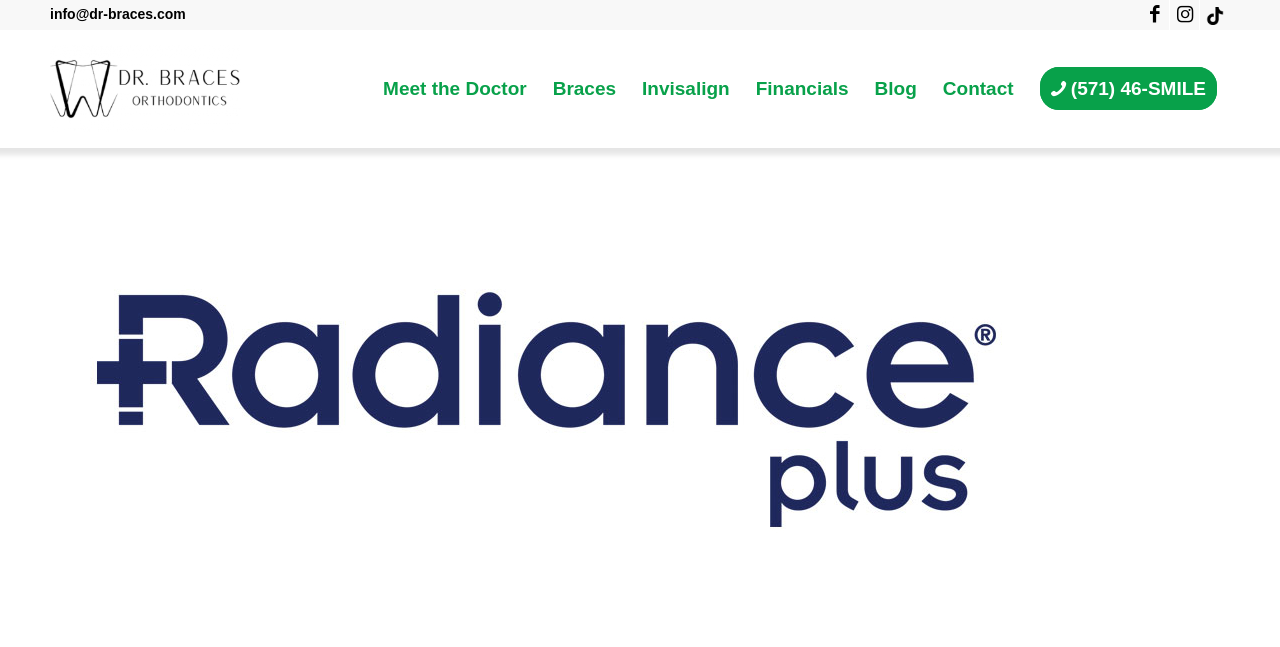Identify the bounding box coordinates for the element that needs to be clicked to fulfill this instruction: "Send an email to info@dr-braces.com". Provide the coordinates in the format of four float numbers between 0 and 1: [left, top, right, bottom].

[0.039, 0.009, 0.145, 0.034]